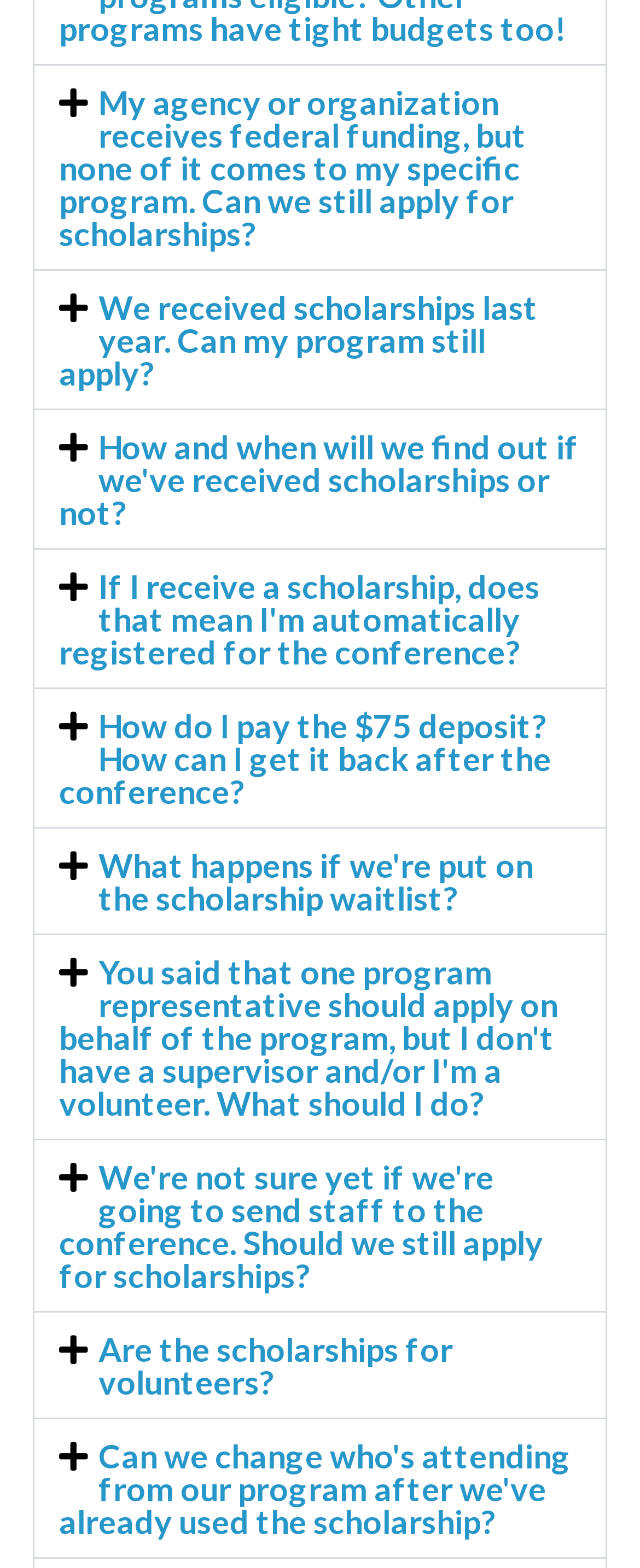Please locate the bounding box coordinates of the element that needs to be clicked to achieve the following instruction: "View 'What happens if we're put on the scholarship waitlist?' information". The coordinates should be four float numbers between 0 and 1, i.e., [left, top, right, bottom].

[0.154, 0.539, 0.833, 0.585]